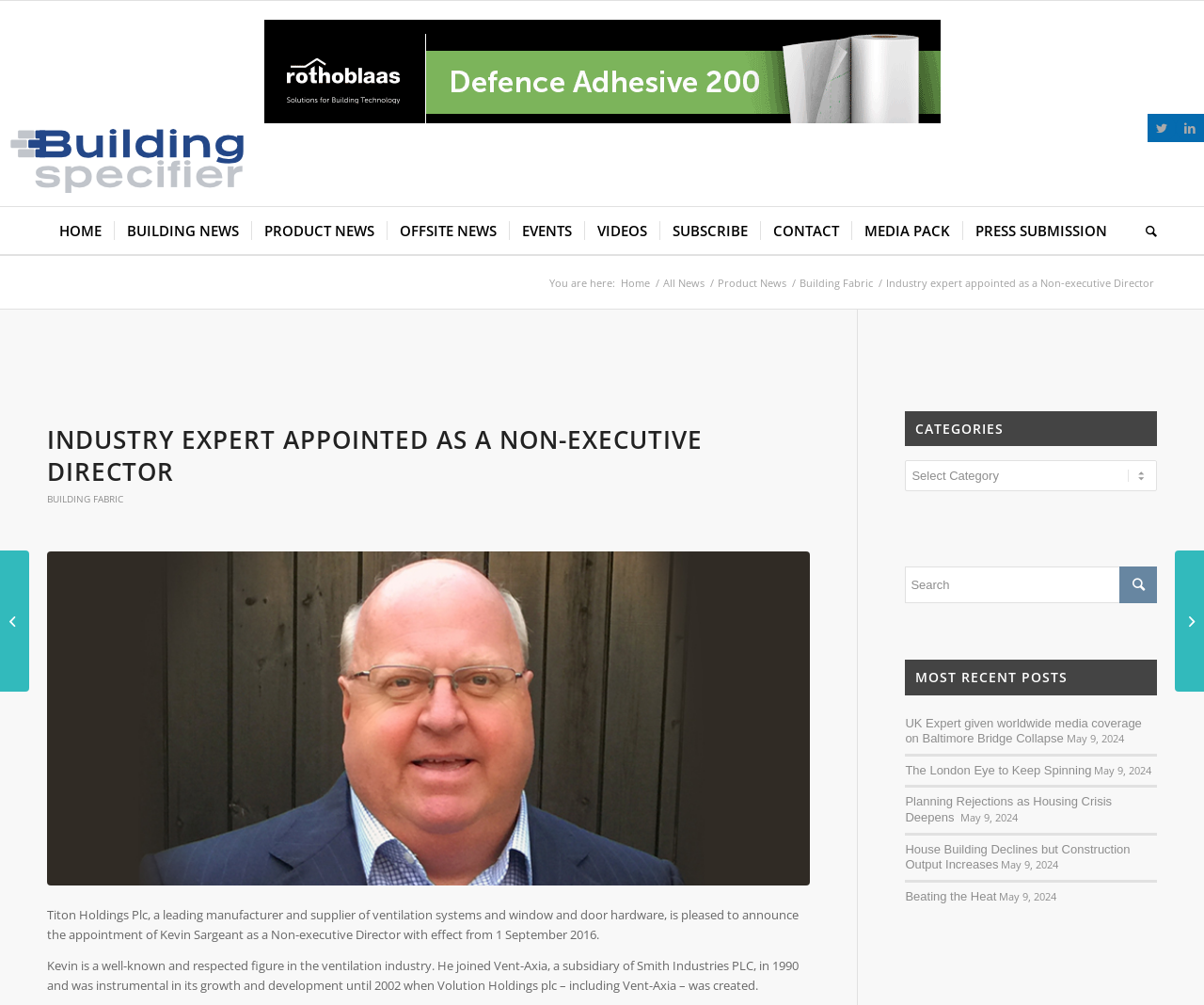What is the main heading displayed on the webpage? Please provide the text.

INDUSTRY EXPERT APPOINTED AS A NON-EXECUTIVE DIRECTOR